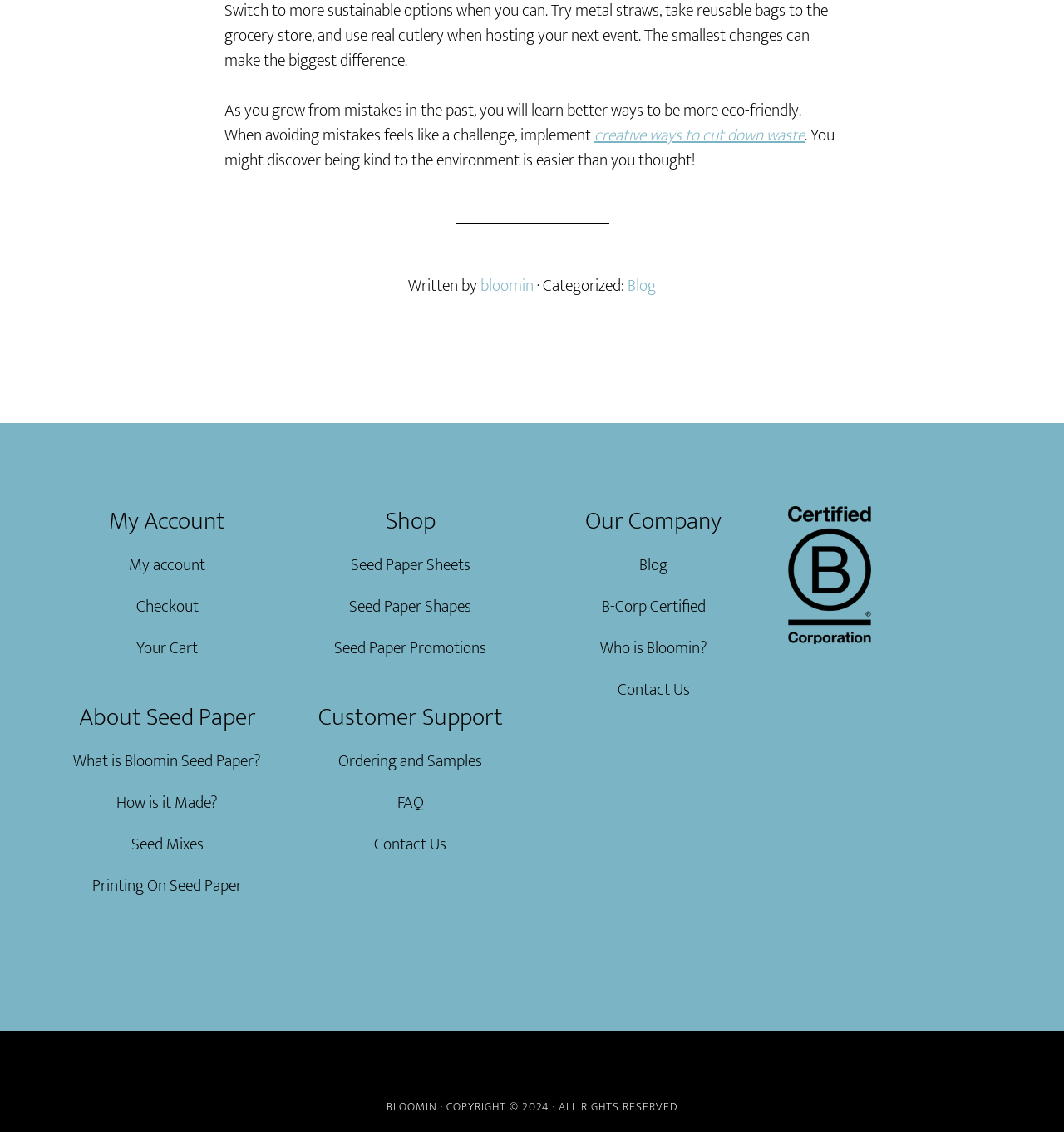Please provide a detailed answer to the question below by examining the image:
What is the certification that Bloomin has?

The certification is mentioned in the webpage, including in the links and image descriptions, such as 'B-Corp Certified' and the 'B Corporation' image.